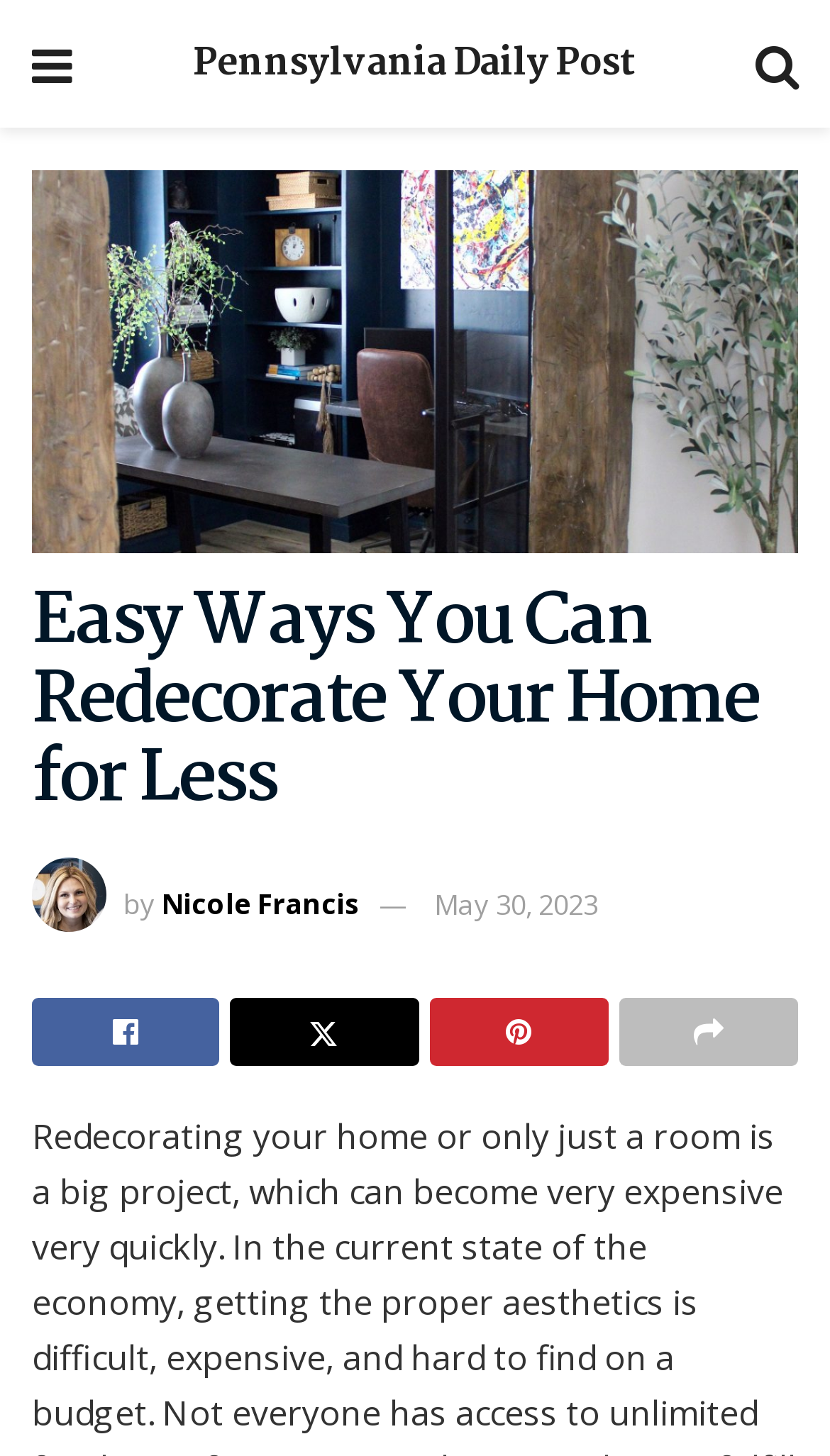What is the main topic of the article?
Please give a detailed and elaborate explanation in response to the question.

I inferred the main topic of the article by looking at the title 'Easy Ways You Can Redecorate Your Home for Less', which suggests that the article is about finding affordable ways to redecorate one's home.